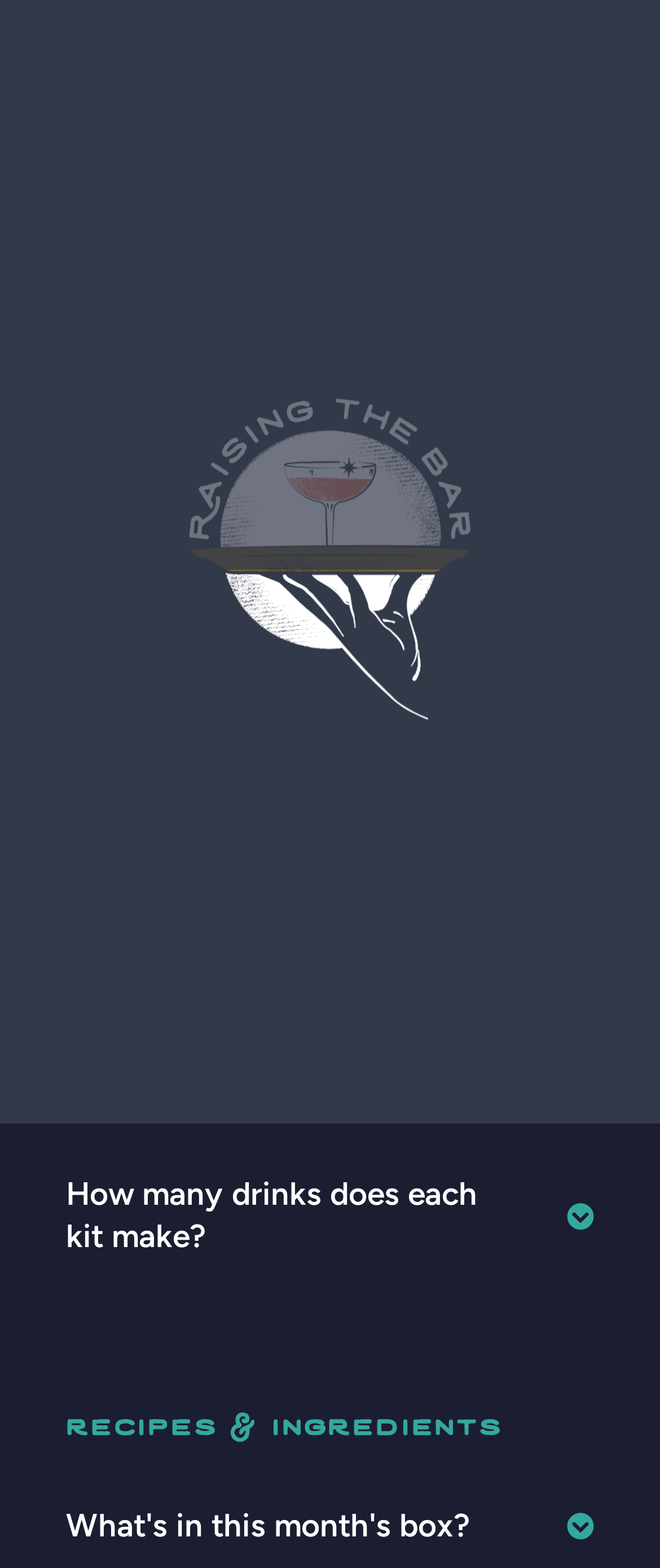Provide a comprehensive description of the webpage.

The webpage is about the FAQ section of We Are Raising The Bar, an alcohol-free at-home cocktail kit subscription service. At the top of the page, there is a loader image and a "Subscribe now" link. Next to the link, there is a promotional text "to get June’s box, Dancing Queen! 💃🏻🍾". 

On the left side of the page, there is a small icon image. Below it, there is a heading "FAQs" followed by a paragraph of text "If you have a question that’s not addressed here, please feel free to" and a "contact us" link. 

To the right of the "FAQs" heading, there is a small image. Below it, there are several sections of FAQs, each with a heading and no corresponding text. The sections are categorized into "general", "recipes & ingredients", and each section has several questions. The questions include "What is Raising The Bar?", "Why was Raising The Bar created?", "How does it work?", "How many drinks does each kit make?", and "What's in this month's box?".